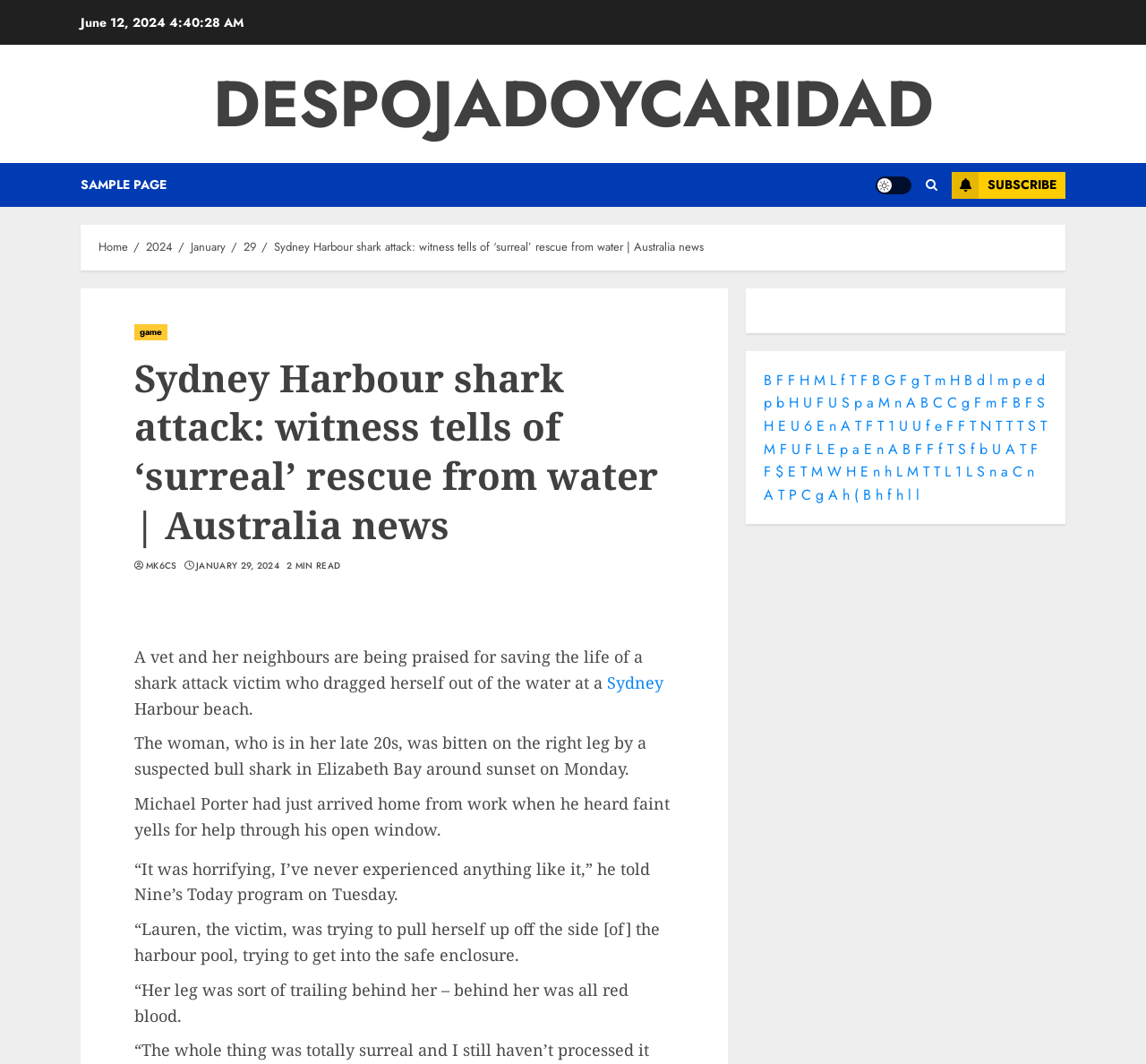What is the date of the shark attack?
Provide a well-explained and detailed answer to the question.

The date of the shark attack can be found in the breadcrumbs navigation section, where it is listed as 'June 12, 2024'.